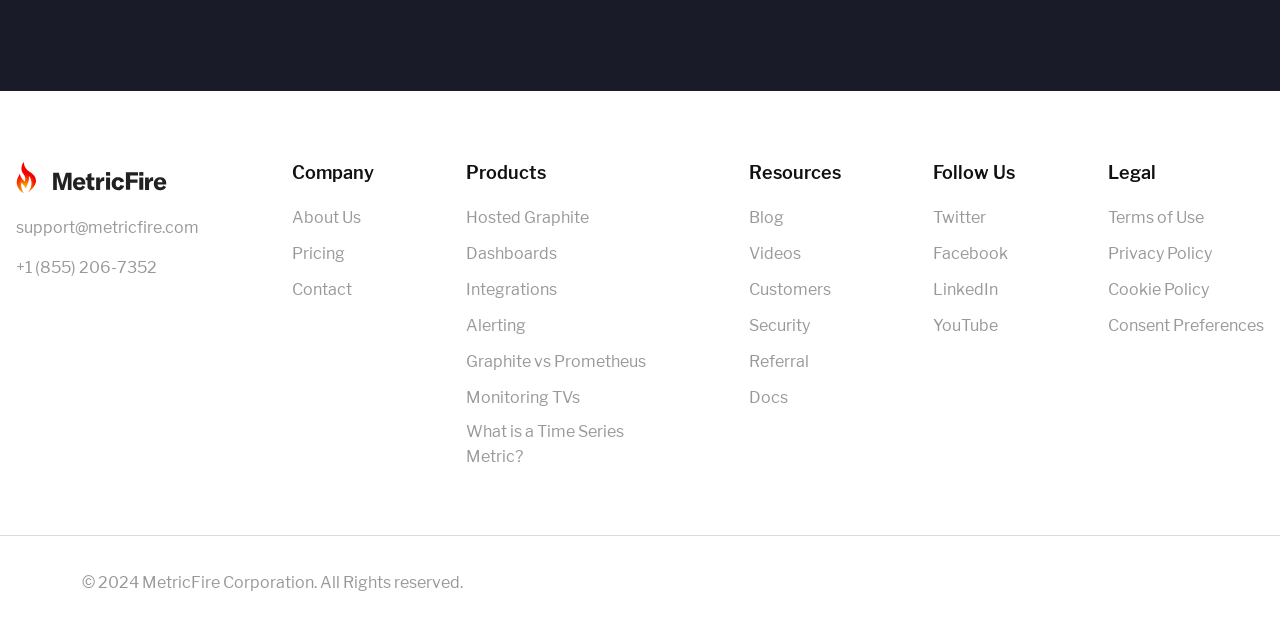Find the bounding box coordinates for the HTML element described in this sentence: "+1 (855) 206-7352". Provide the coordinates as four float numbers between 0 and 1, in the format [left, top, right, bottom].

[0.012, 0.402, 0.155, 0.45]